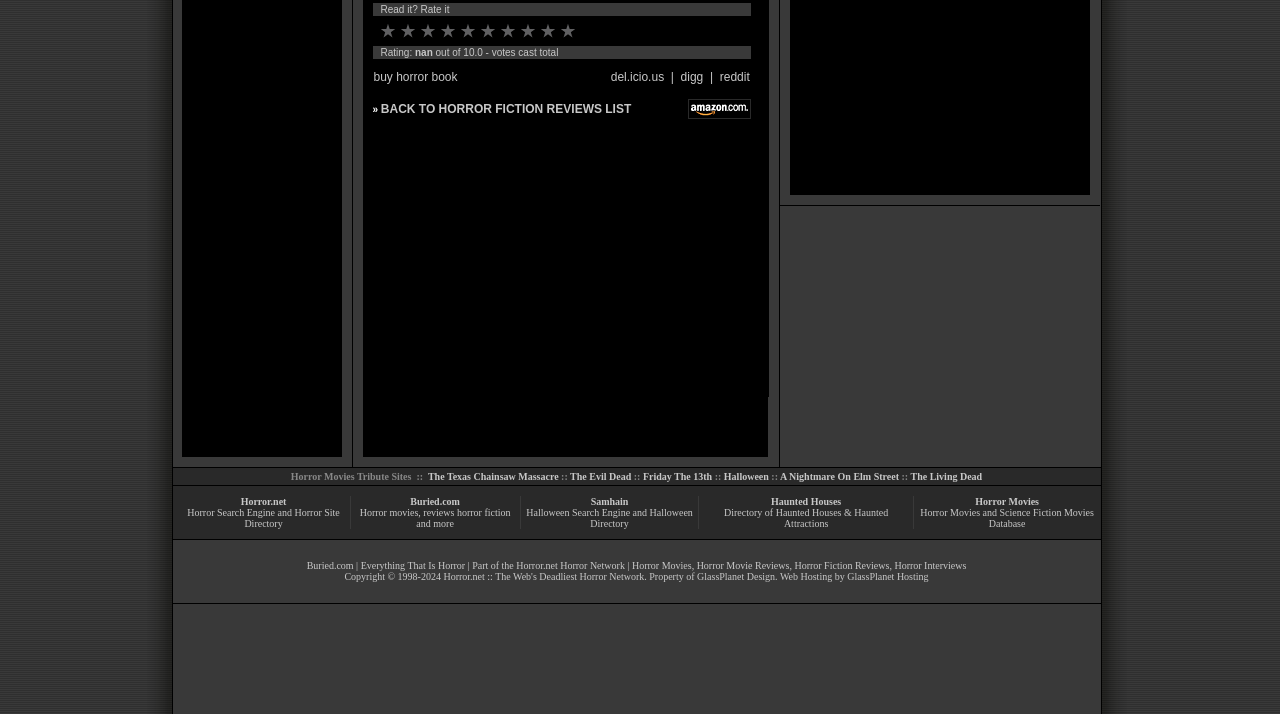Predict the bounding box of the UI element based on the description: "A Nightmare On Elm Street". The coordinates should be four float numbers between 0 and 1, formatted as [left, top, right, bottom].

[0.609, 0.66, 0.702, 0.675]